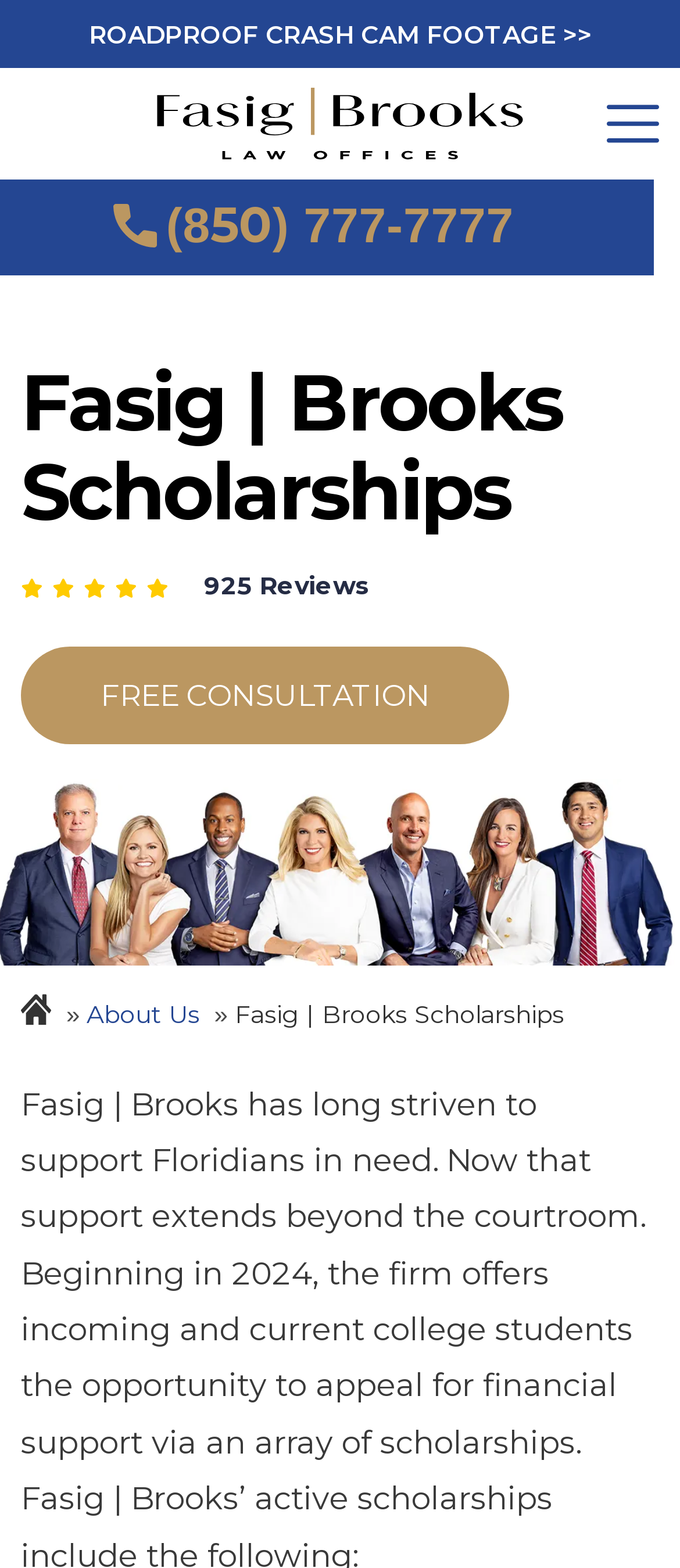Extract the primary headline from the webpage and present its text.

Fasig | Brooks Scholarships